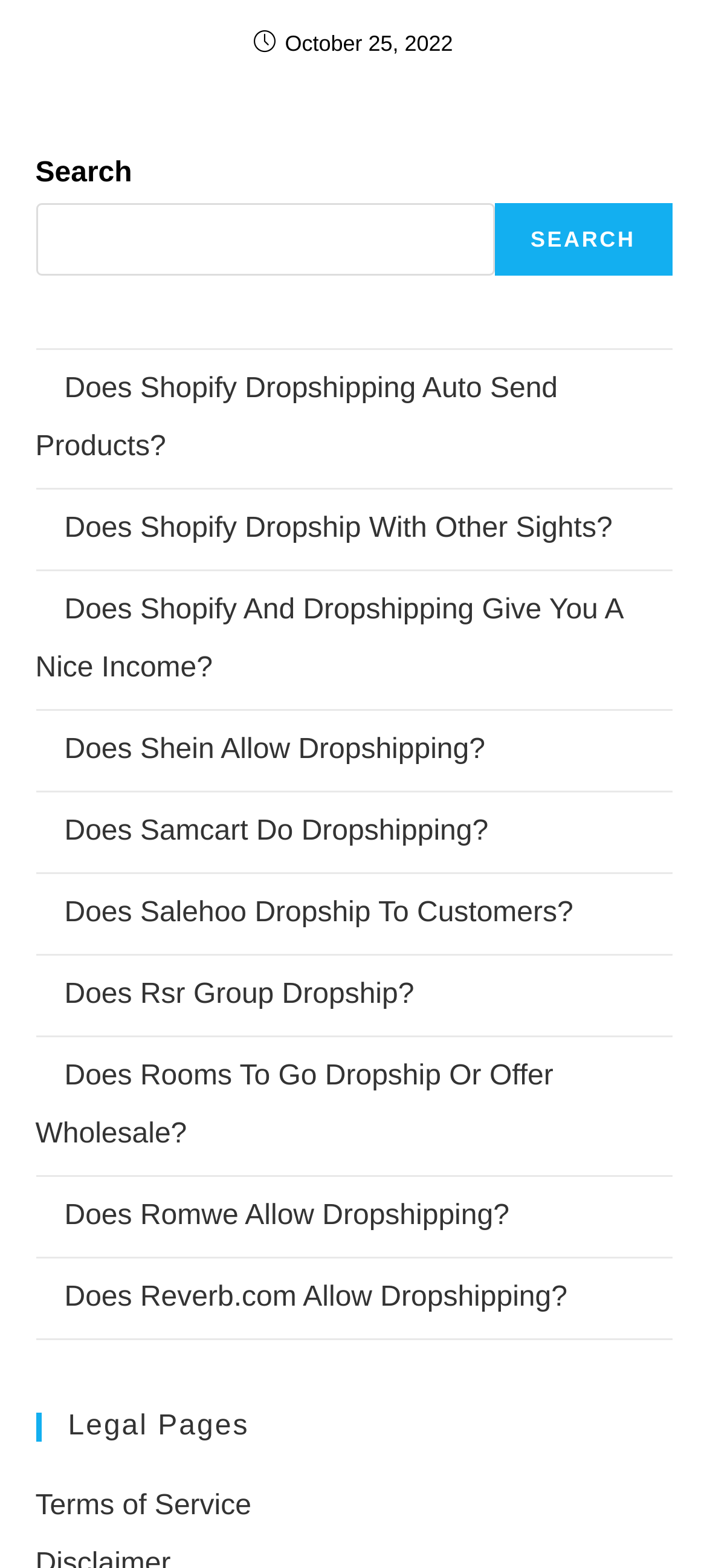Identify the bounding box coordinates for the element you need to click to achieve the following task: "Go to 'Terms of Service'". The coordinates must be four float values ranging from 0 to 1, formatted as [left, top, right, bottom].

[0.05, 0.951, 0.355, 0.97]